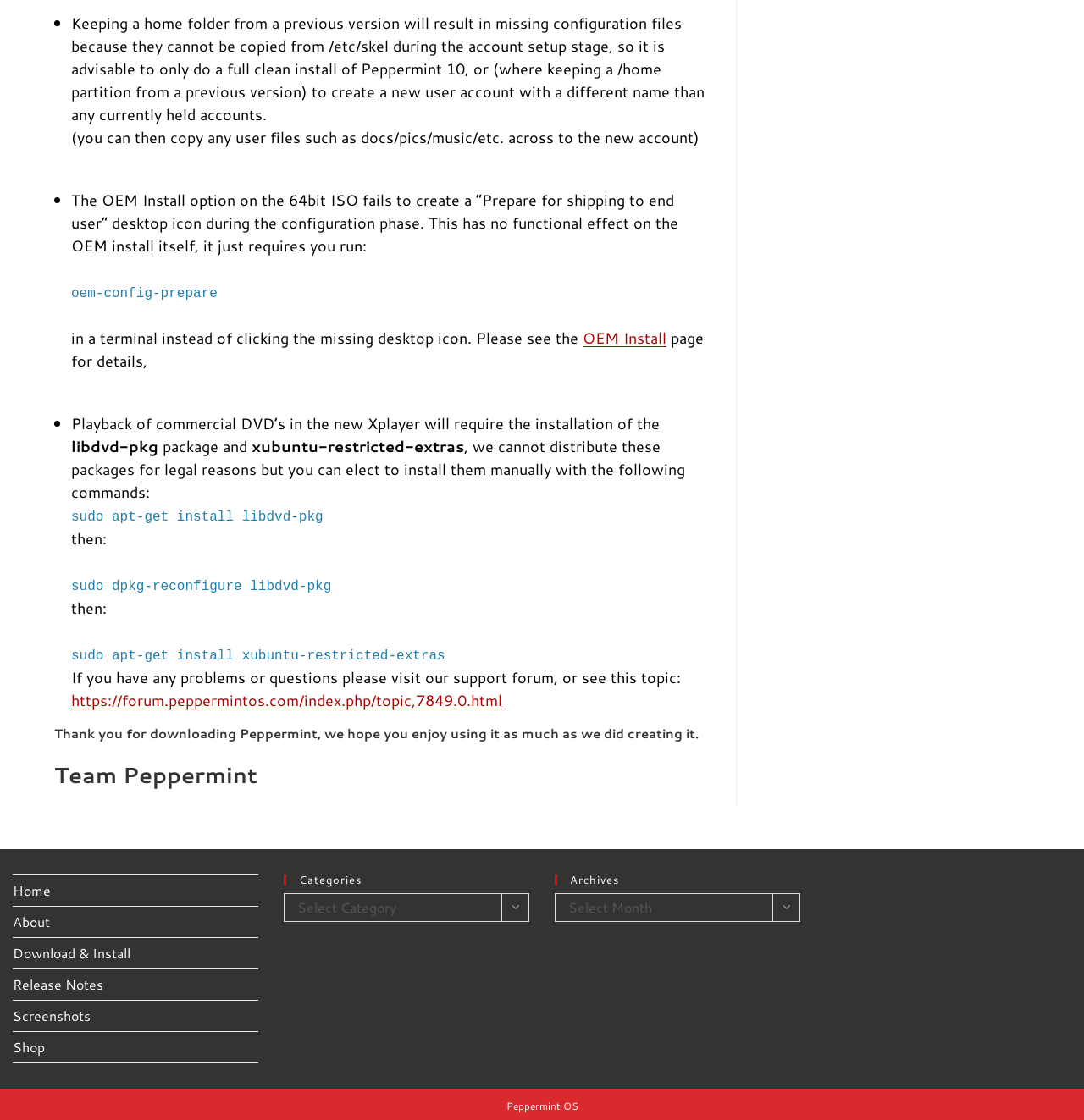Please identify the coordinates of the bounding box for the clickable region that will accomplish this instruction: "Click the 'OEM Install' link".

[0.538, 0.292, 0.615, 0.311]